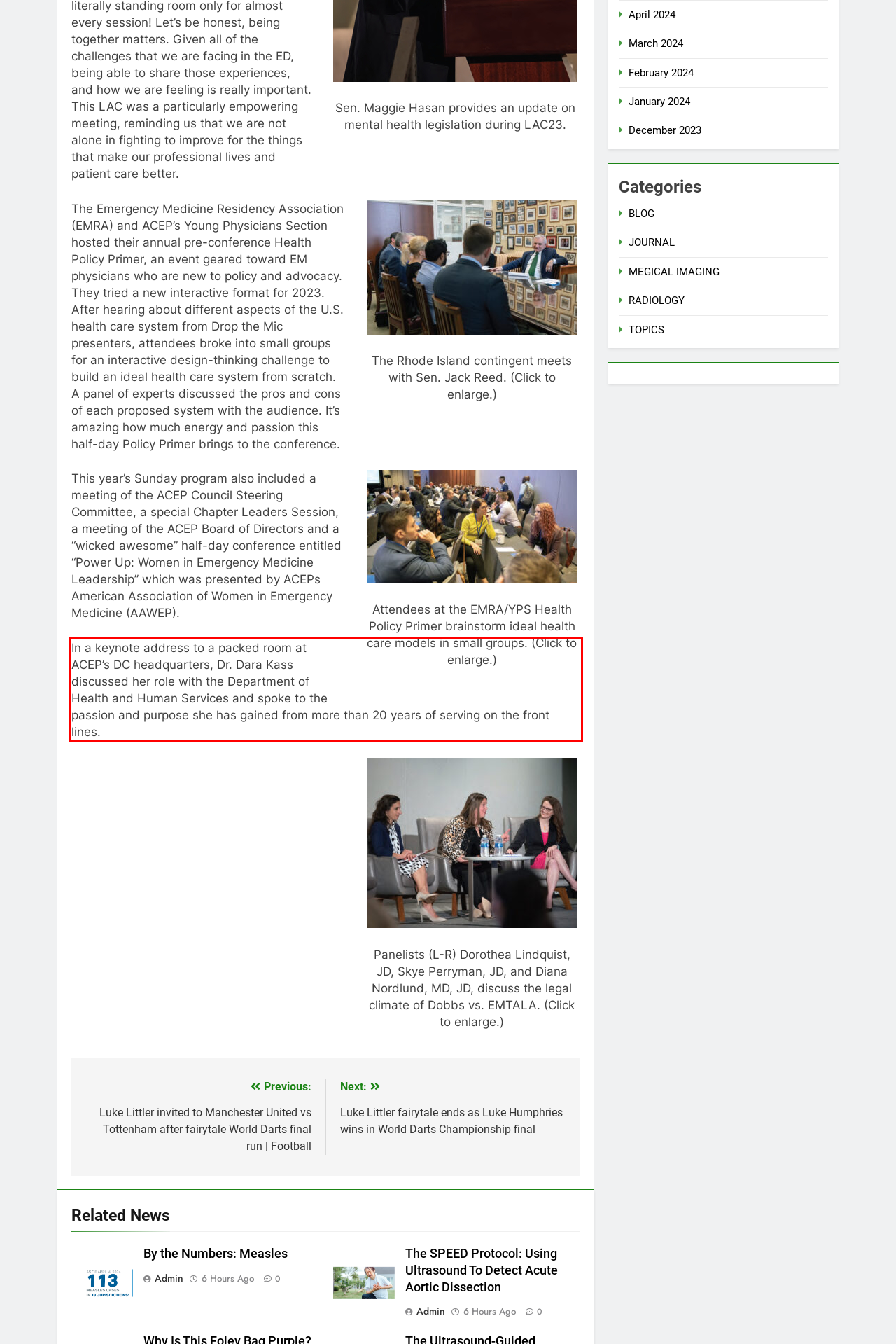Analyze the webpage screenshot and use OCR to recognize the text content in the red bounding box.

In a keynote address to a packed room at ACEP’s DC headquarters, Dr. Dara Kass discussed her role with the Department of Health and Human Services and spoke to the passion and purpose she has gained from more than 20 years of serving on the front lines.